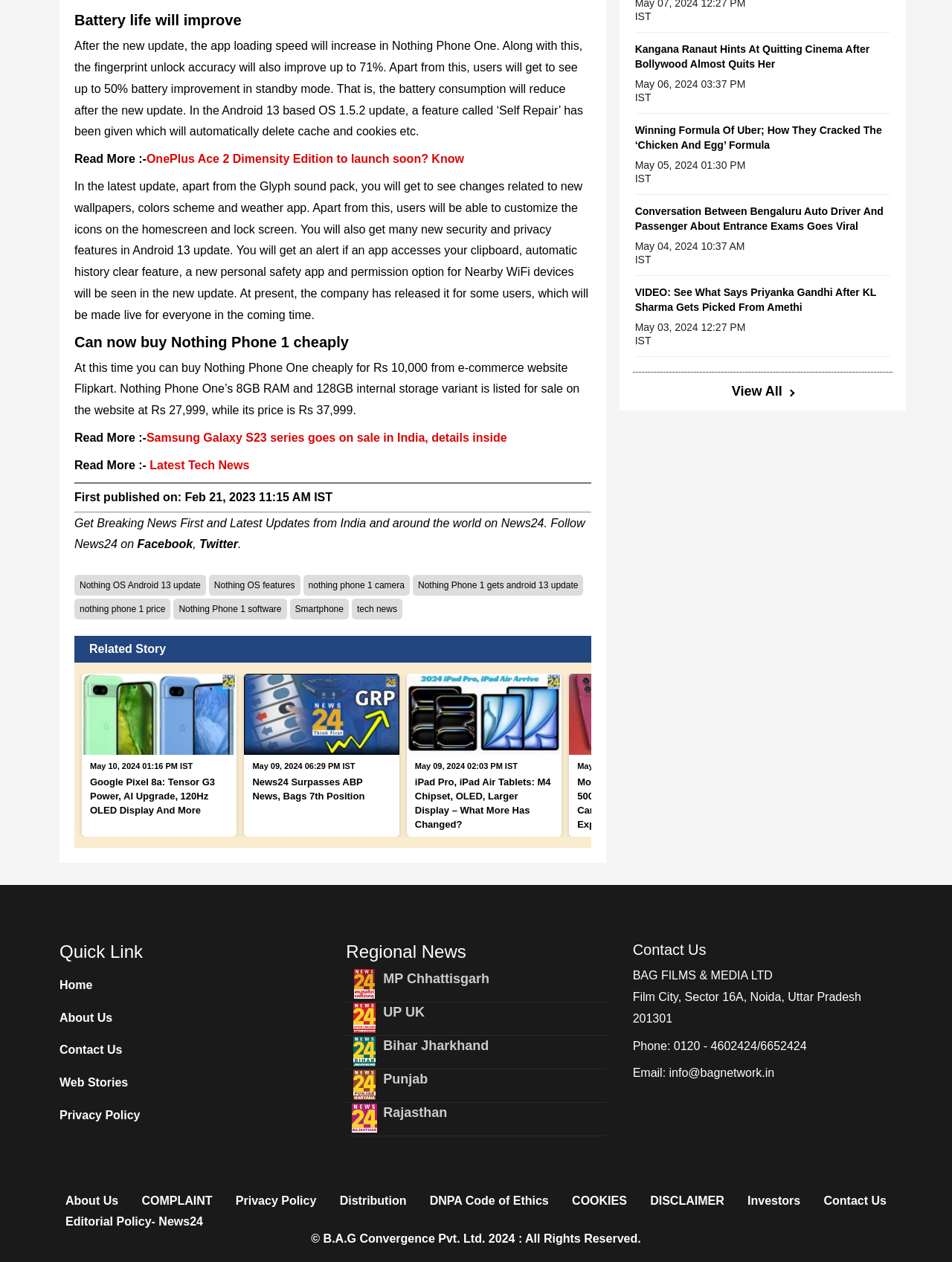Bounding box coordinates should be provided in the format (top-left x, top-left y, bottom-right x, bottom-right y) with all values between 0 and 1. Identify the bounding box for this UI element: alt="News"

[0.364, 0.794, 0.403, 0.819]